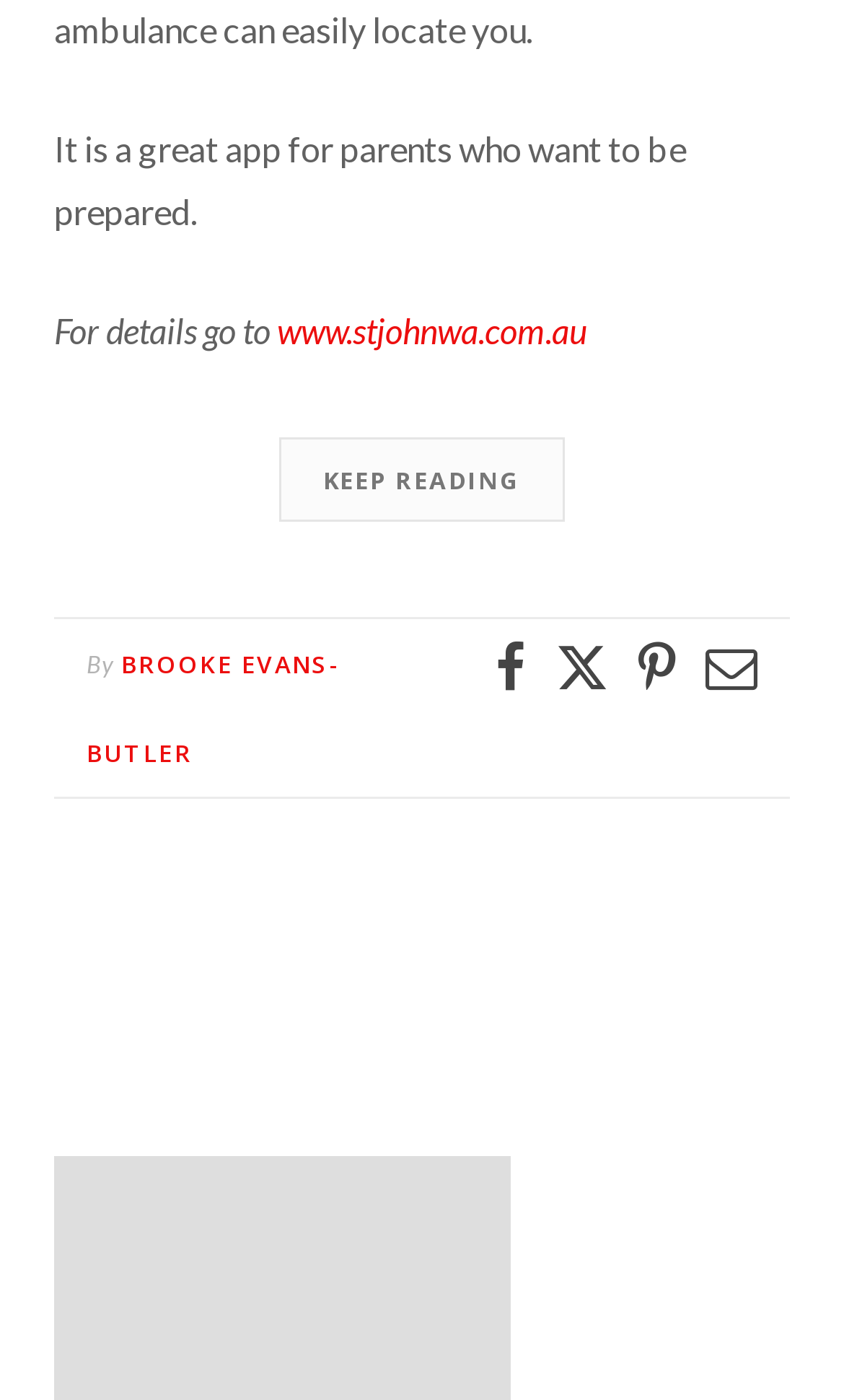Please answer the following question as detailed as possible based on the image: 
What is the website recommended for?

Based on the static text 'It is a great app for parents who want to be prepared.', it can be inferred that the website is recommended for parents.